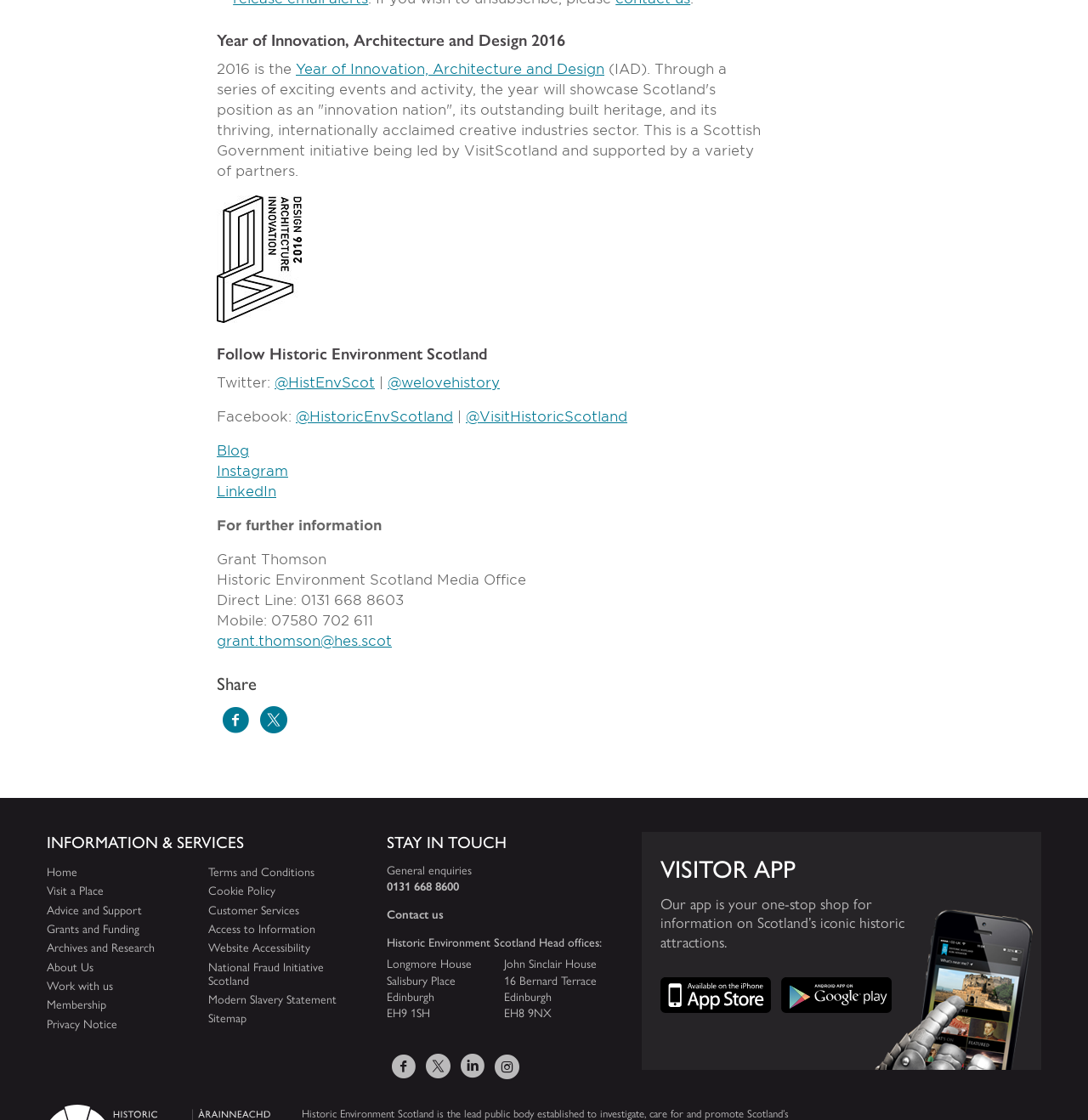Identify the bounding box coordinates of the clickable region required to complete the instruction: "Contact us". The coordinates should be given as four float numbers within the range of 0 and 1, i.e., [left, top, right, bottom].

[0.355, 0.808, 0.408, 0.823]